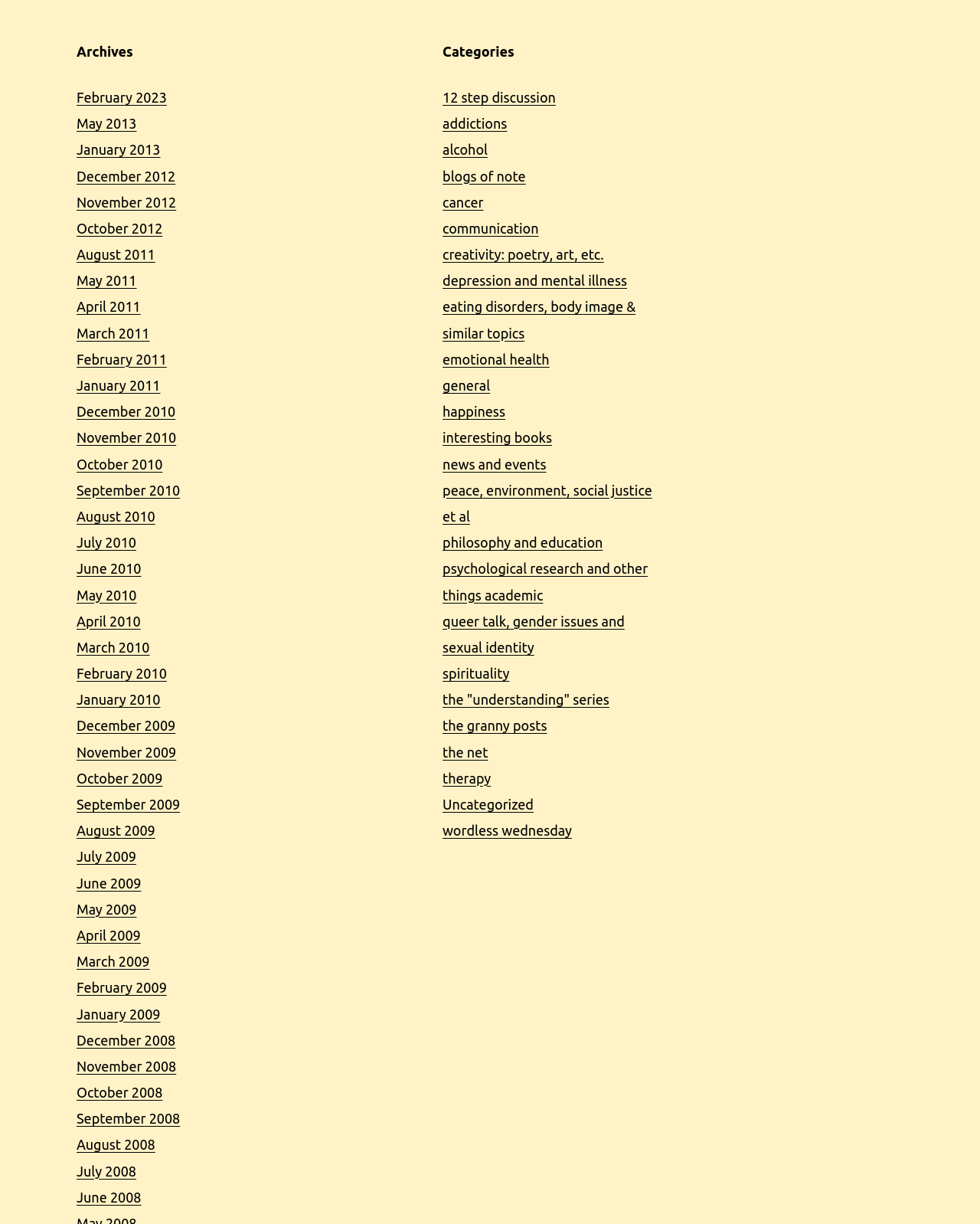Please respond to the question with a concise word or phrase:
What is the last month listed under 'Archives'?

December 2008